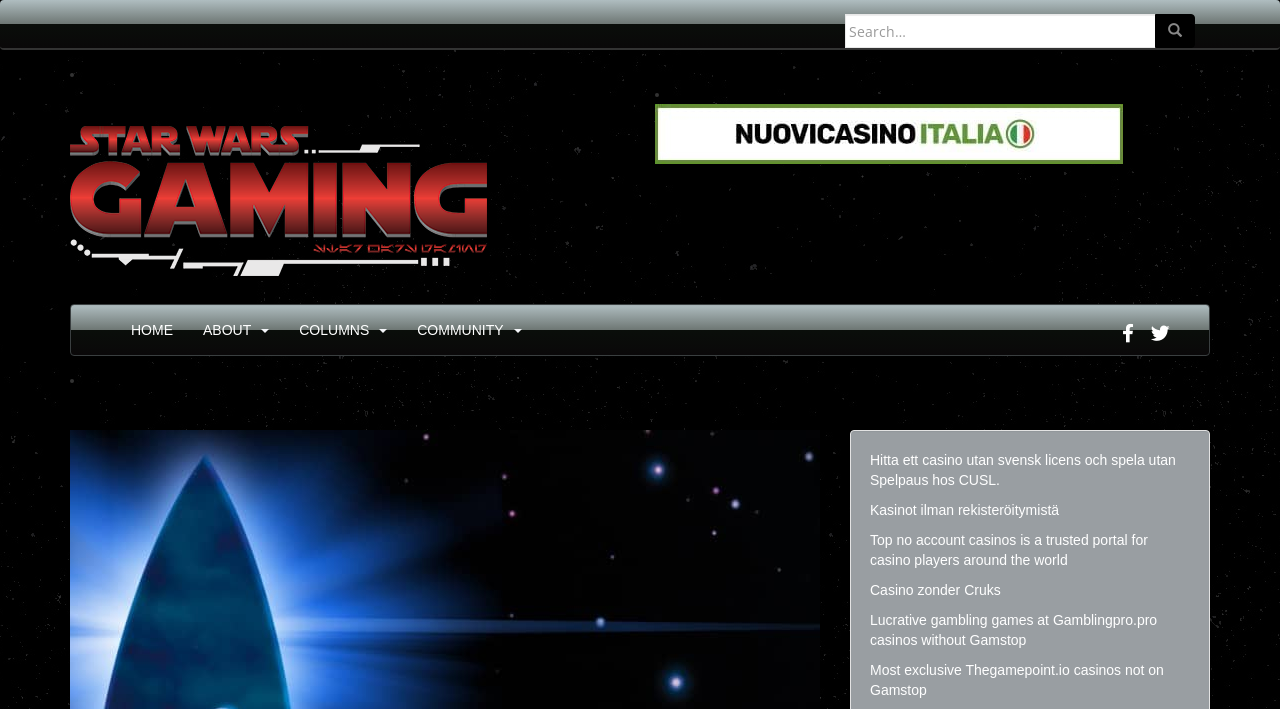Answer the following query concisely with a single word or phrase:
How many search boxes are there on the webpage?

1